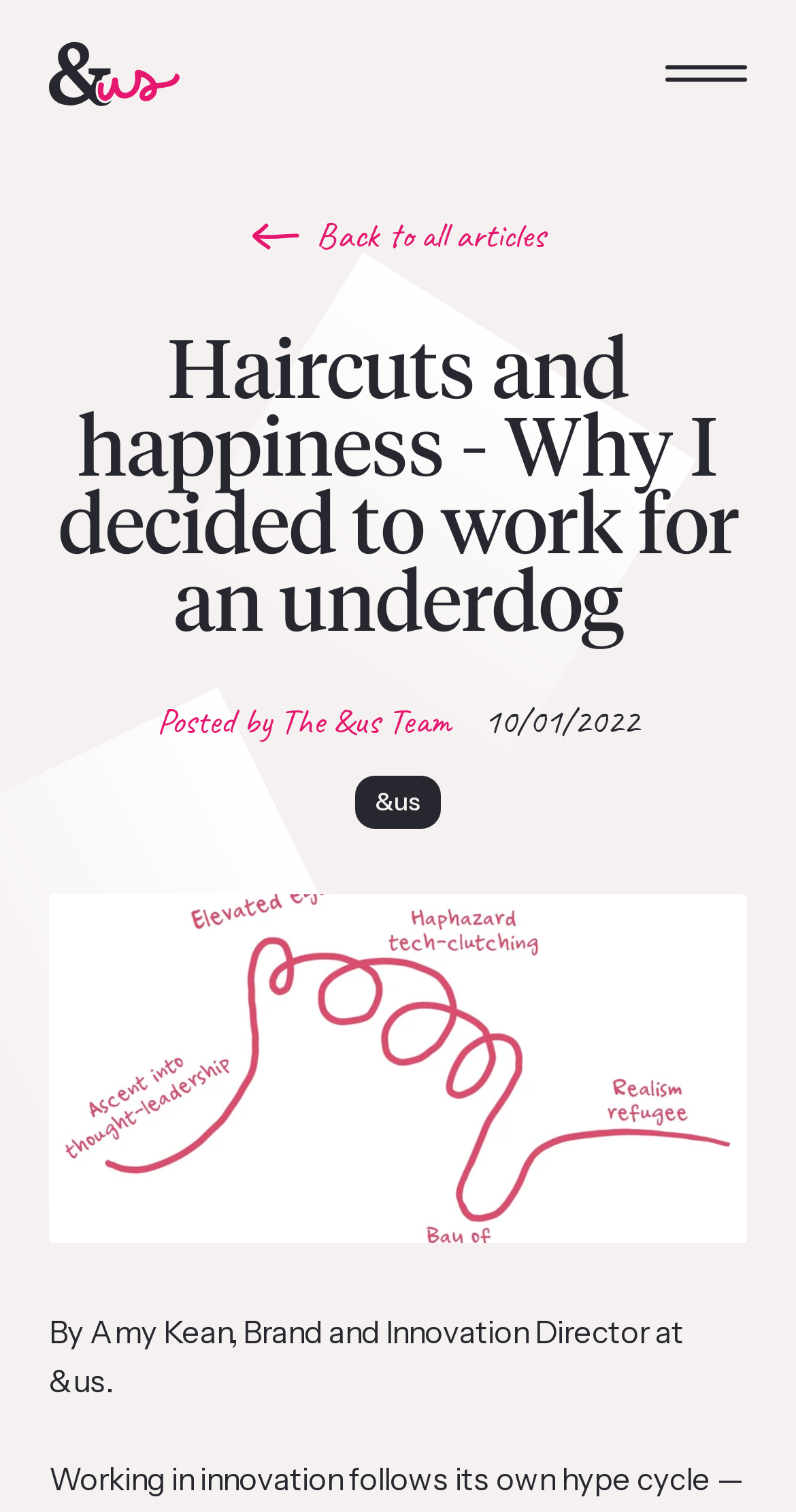Identify the bounding box coordinates of the element to click to follow this instruction: 'Go back to all articles'. Ensure the coordinates are four float values between 0 and 1, provided as [left, top, right, bottom].

[0.062, 0.14, 0.938, 0.173]